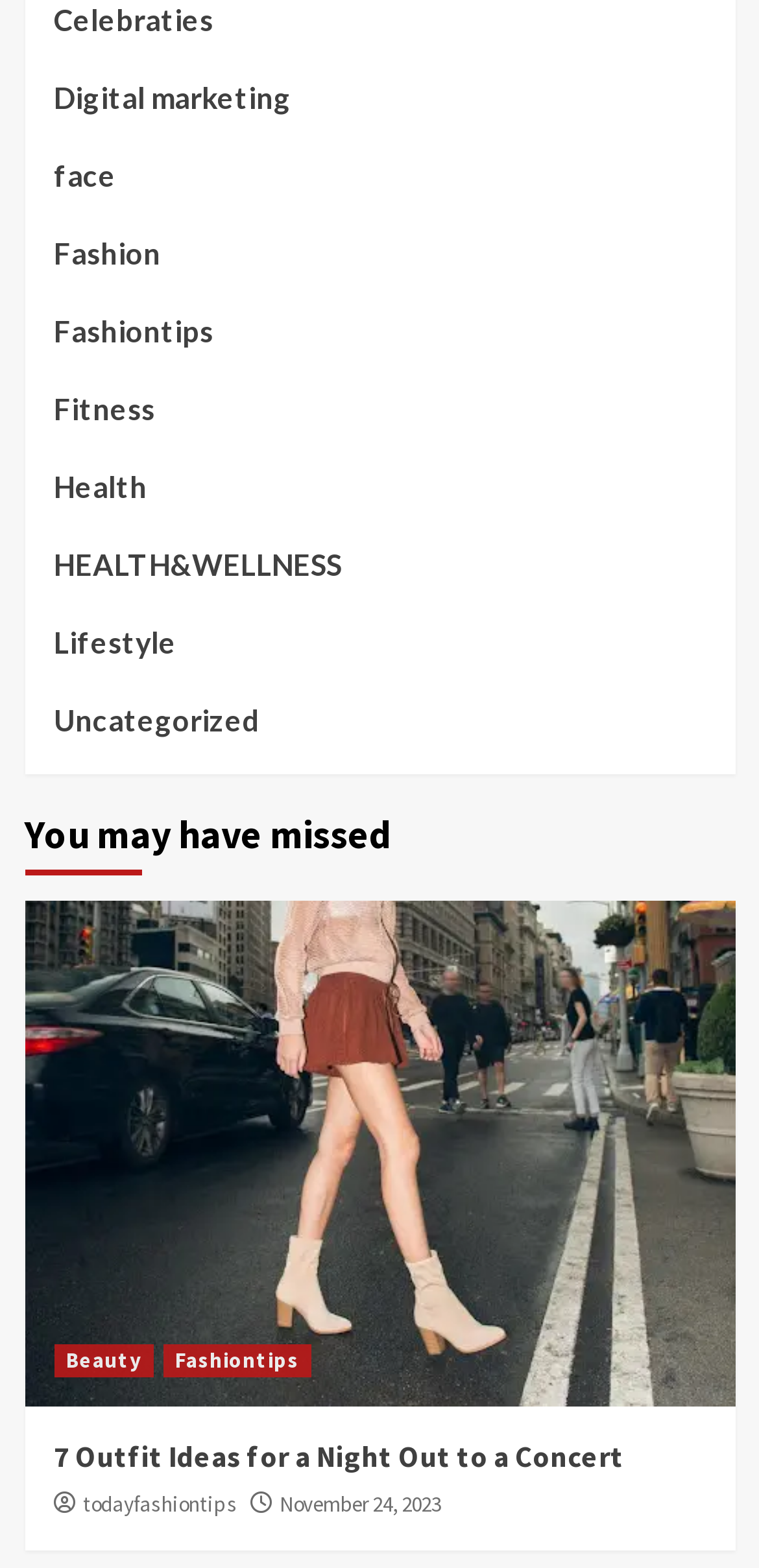Pinpoint the bounding box coordinates of the element to be clicked to execute the instruction: "Read todayfashiontips".

[0.109, 0.95, 0.312, 0.968]